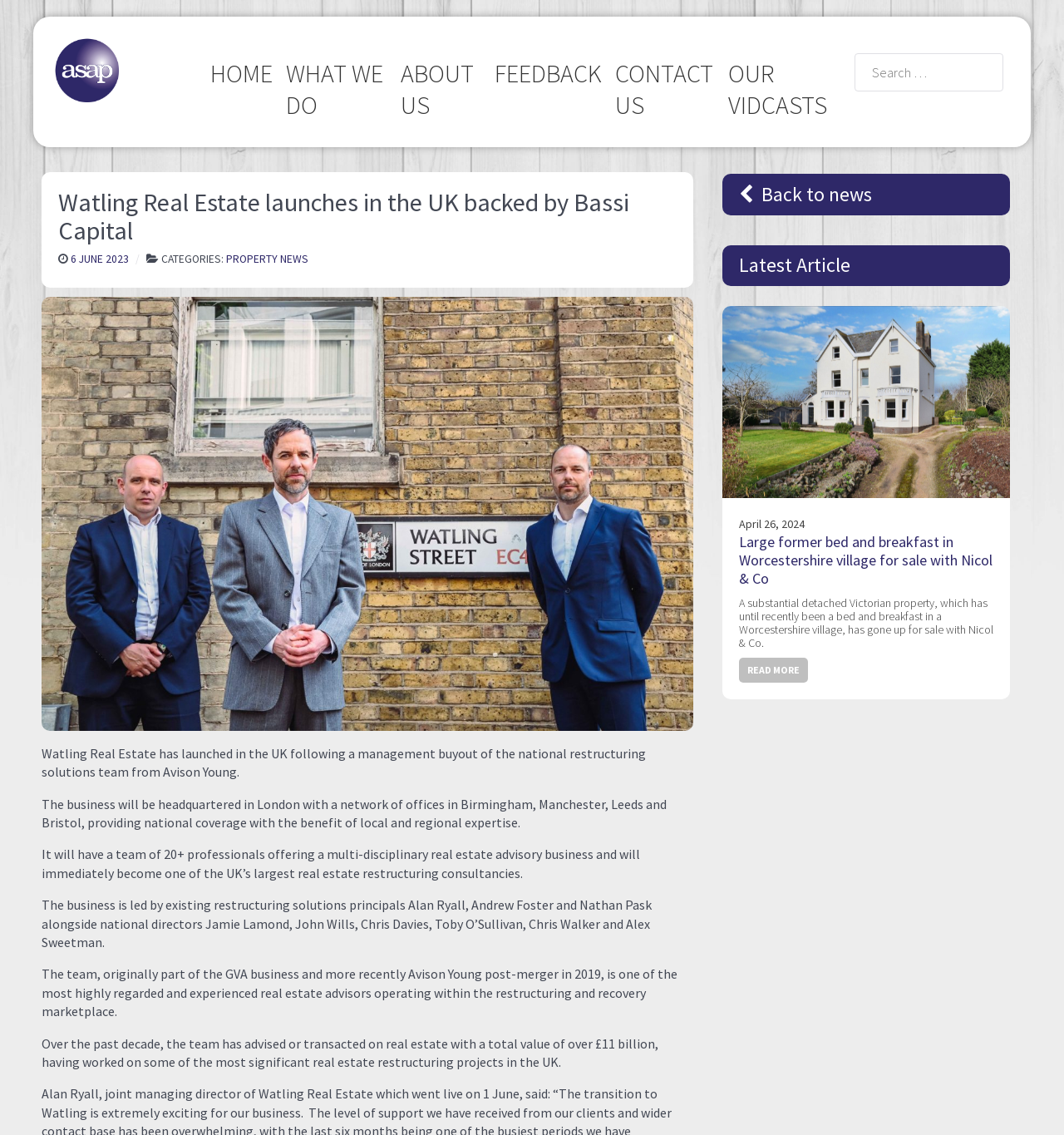Provide the bounding box coordinates of the HTML element described as: "Safe Flight Aviation". The bounding box coordinates should be four float numbers between 0 and 1, i.e., [left, top, right, bottom].

None